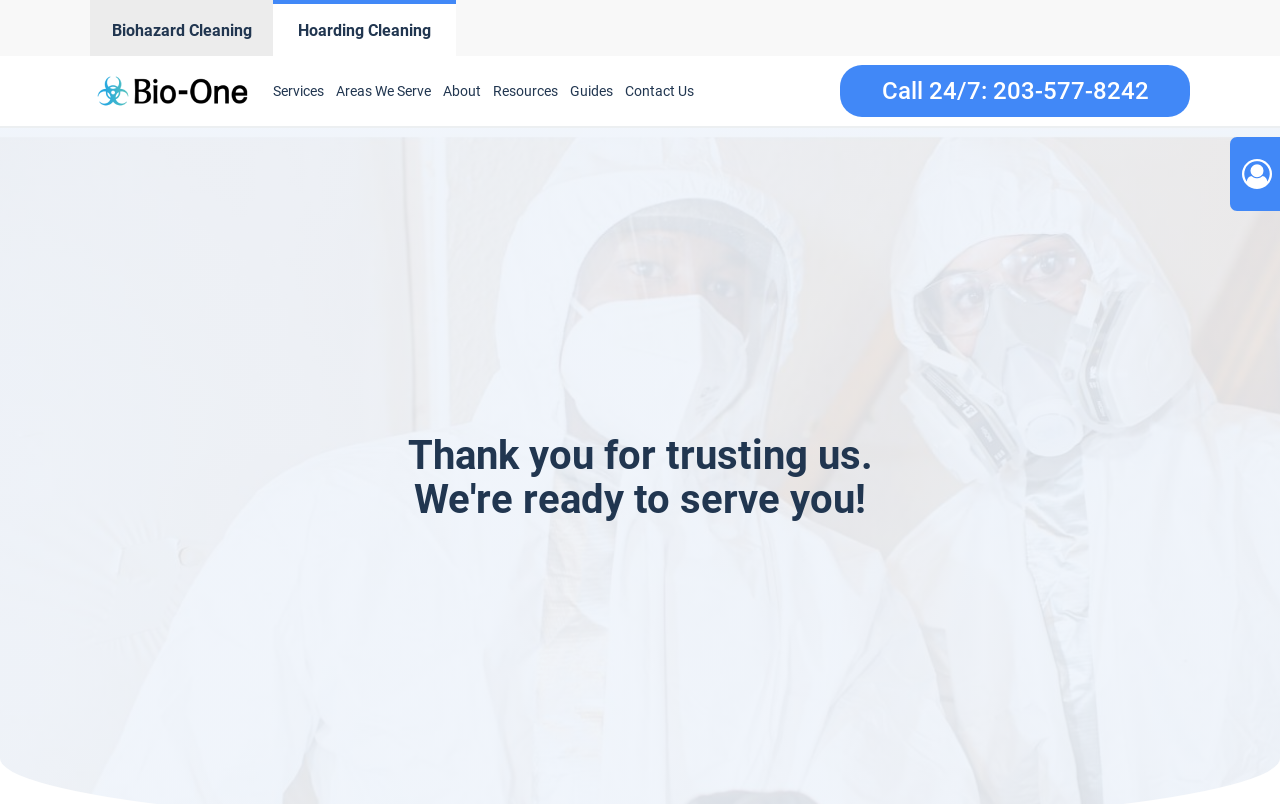Show the bounding box coordinates for the element that needs to be clicked to execute the following instruction: "Call 24/7". Provide the coordinates in the form of four float numbers between 0 and 1, i.e., [left, top, right, bottom].

[0.656, 0.081, 0.93, 0.146]